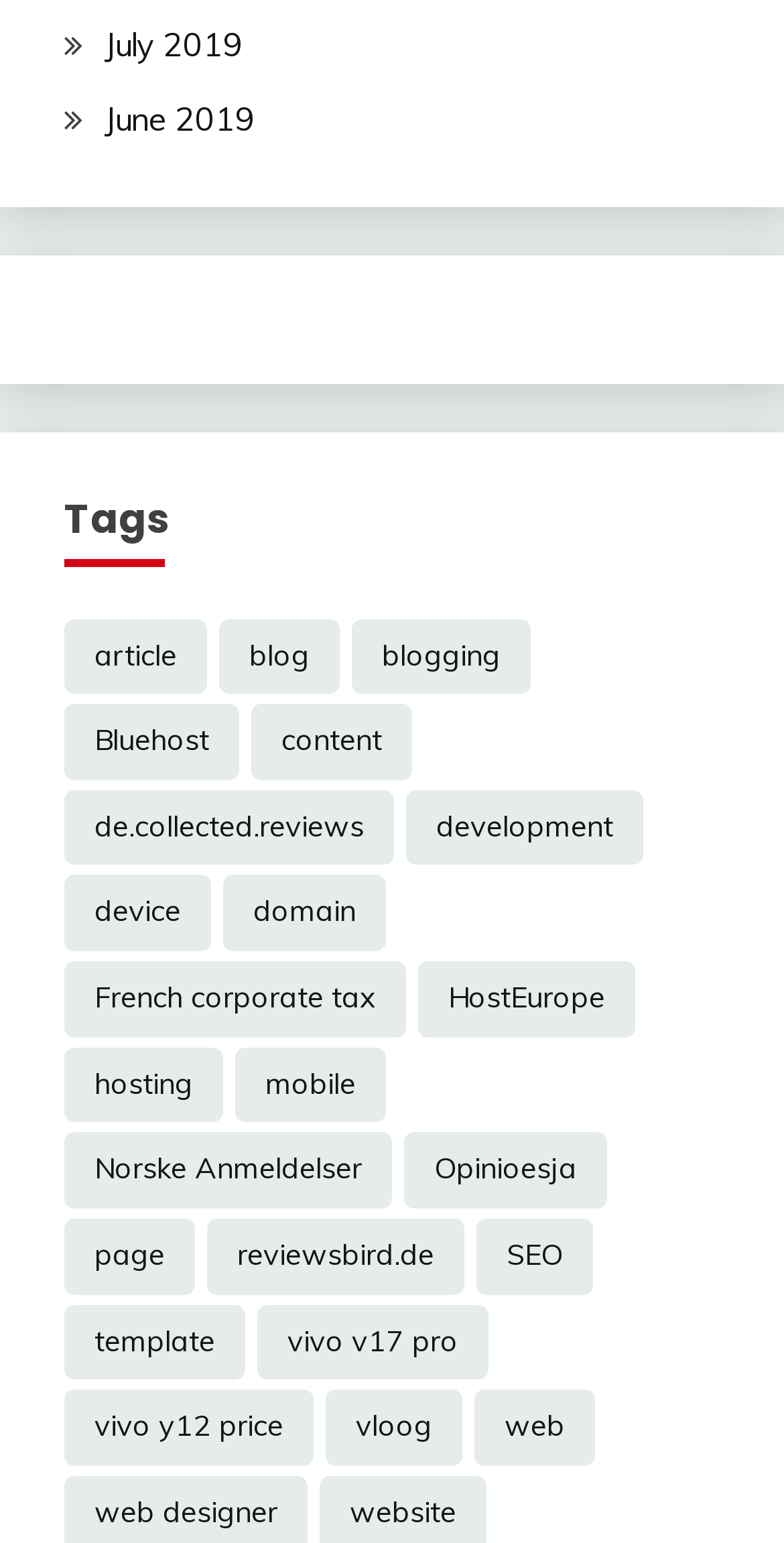Find the bounding box coordinates of the clickable element required to execute the following instruction: "read reviews about 'vivo v17 pro'". Provide the coordinates as four float numbers between 0 and 1, i.e., [left, top, right, bottom].

[0.328, 0.845, 0.623, 0.894]